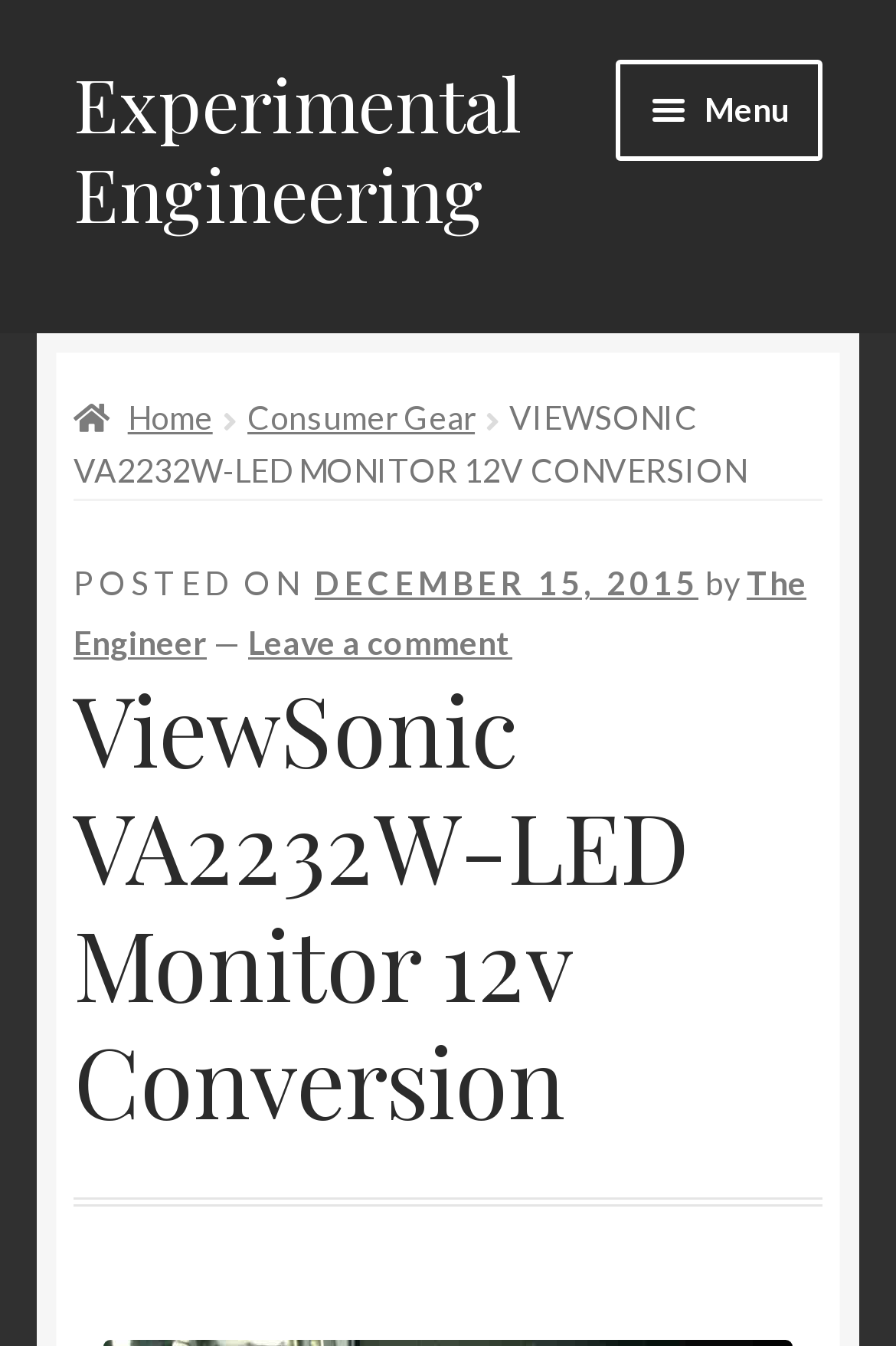Give a full account of the webpage's elements and their arrangement.

The webpage is about a blog post titled "ViewSonic VA2232W-LED Monitor 12v Conversion" on a website called "Experimental Engineering". At the top left, there are two links, "Skip to navigation" and "Skip to content", which are closely positioned together. Next to them is a link to the website's title, "Experimental Engineering". 

On the top right, there is a primary navigation menu with a button labeled "Menu" that can be expanded. The menu contains links to "Home", "Shop", and "Project List", as well as a button to expand a child menu. 

Below the navigation menu, there is a section with three links: "Home" represented by an icon, "Consumer Gear", and a header with the title of the blog post, "VIEWSONIC VA2232W-LED MONITOR 12V CONVERSION". 

The blog post's metadata is displayed below the title, including the date "DECEMBER 15, 2015" and the author, "The Engineer". There is also a link to "Leave a comment" and a separator line. The main content of the blog post is not described in the accessibility tree, but it is likely to be below the metadata section.